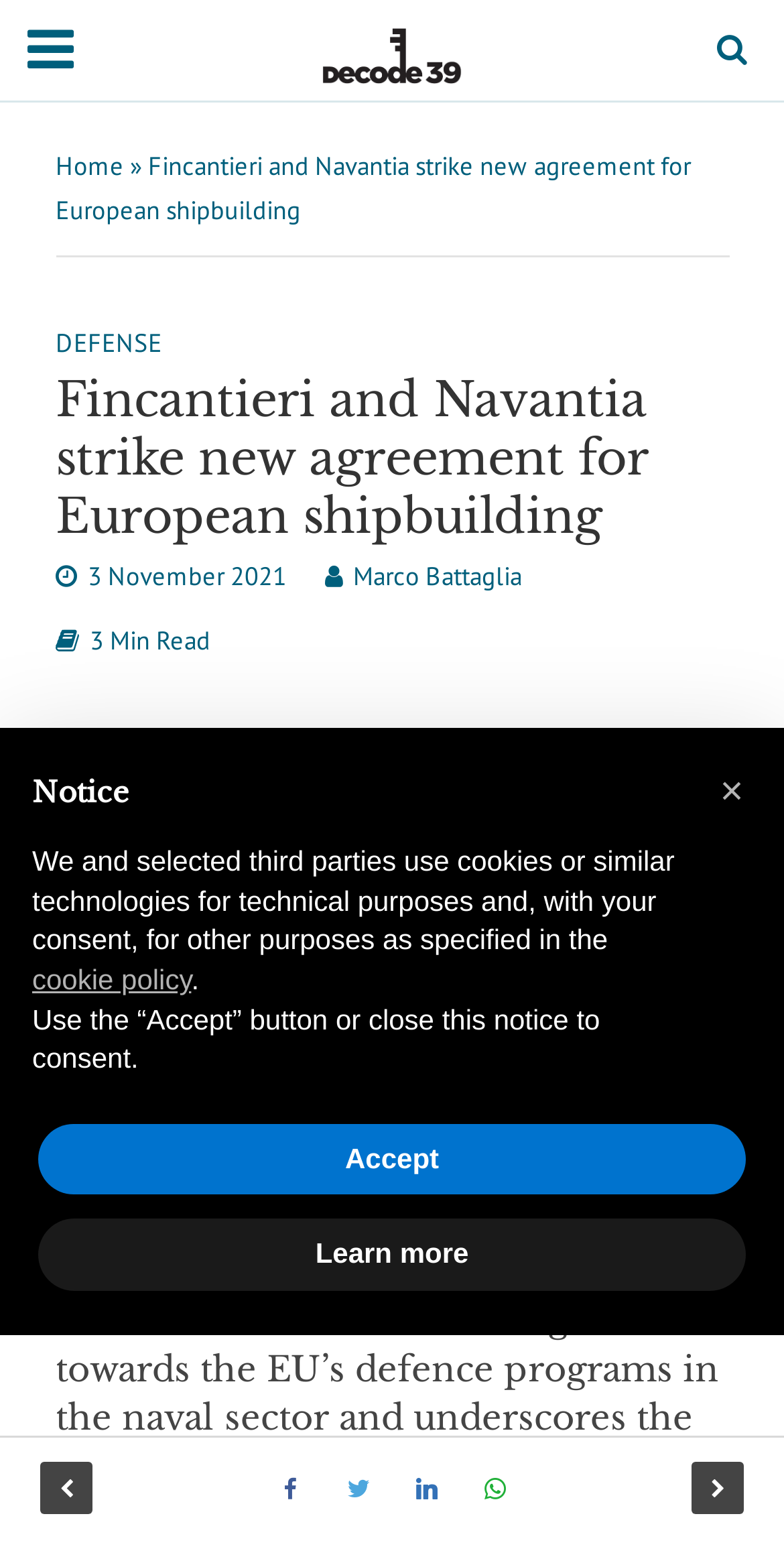Determine the bounding box for the UI element that matches this description: "Marco Battaglia".

[0.45, 0.358, 0.665, 0.384]